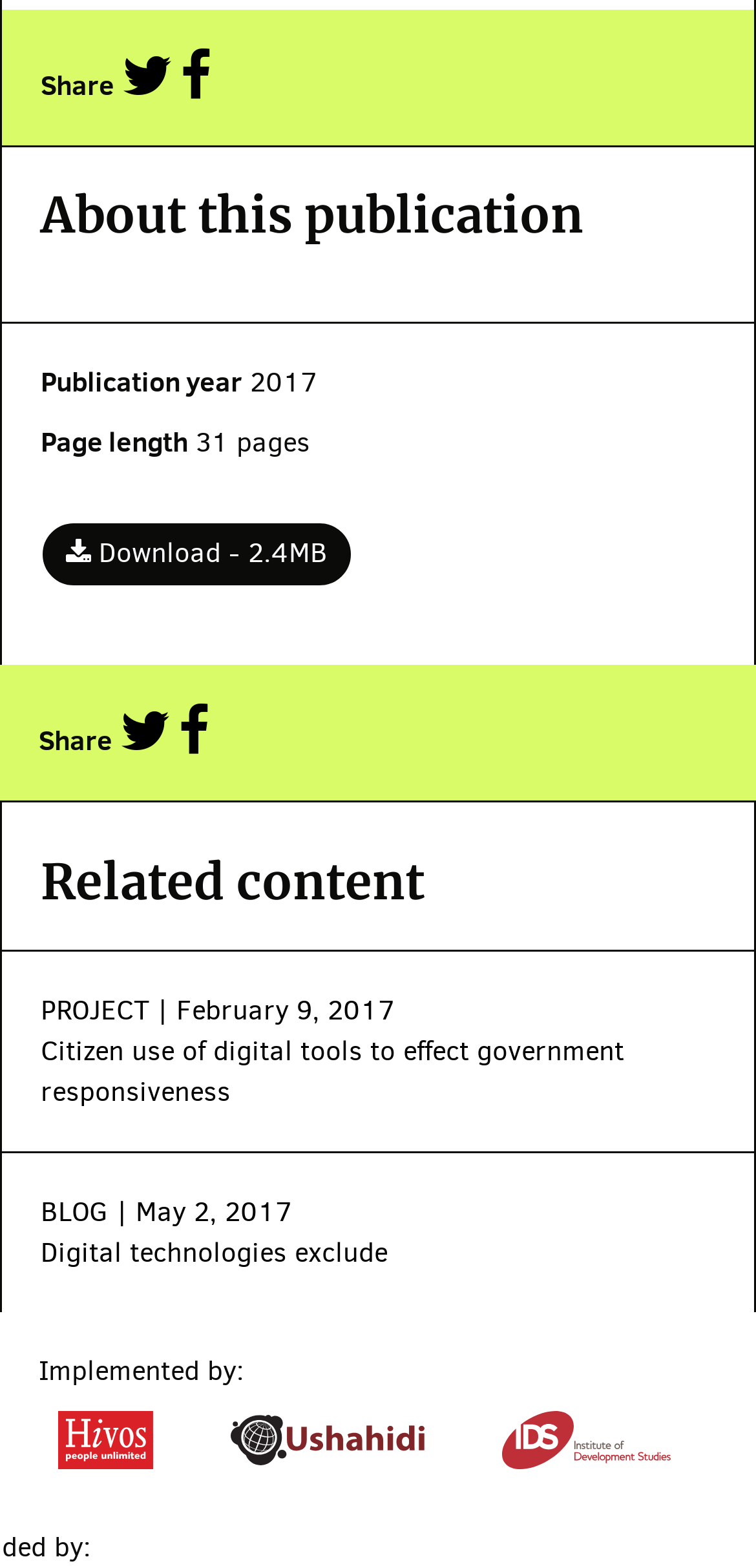Locate the bounding box coordinates of the region to be clicked to comply with the following instruction: "Click the share button". The coordinates must be four float numbers between 0 and 1, in the form [left, top, right, bottom].

[0.054, 0.042, 0.151, 0.067]